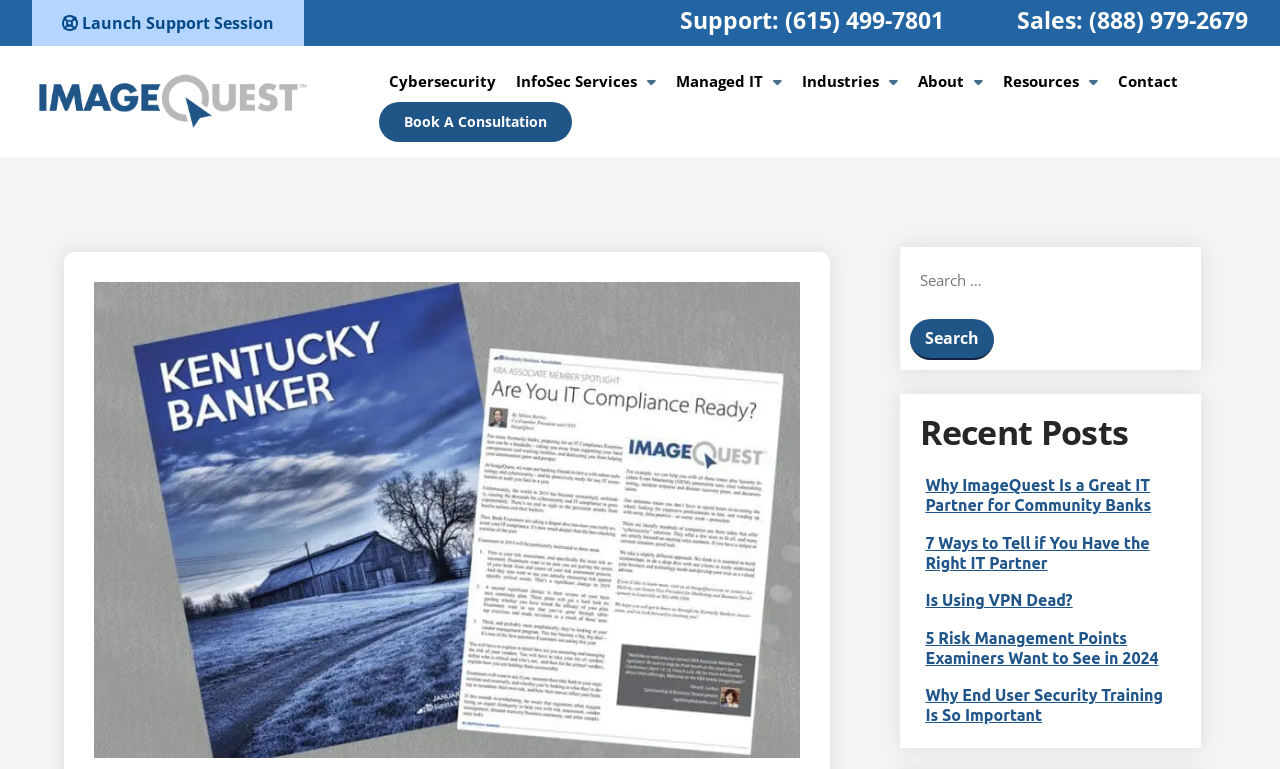Provide a short answer to the following question with just one word or phrase: What is the topic of the recent post '5 Risk Management Points Examiners Want to See in 2024'?

Risk Management